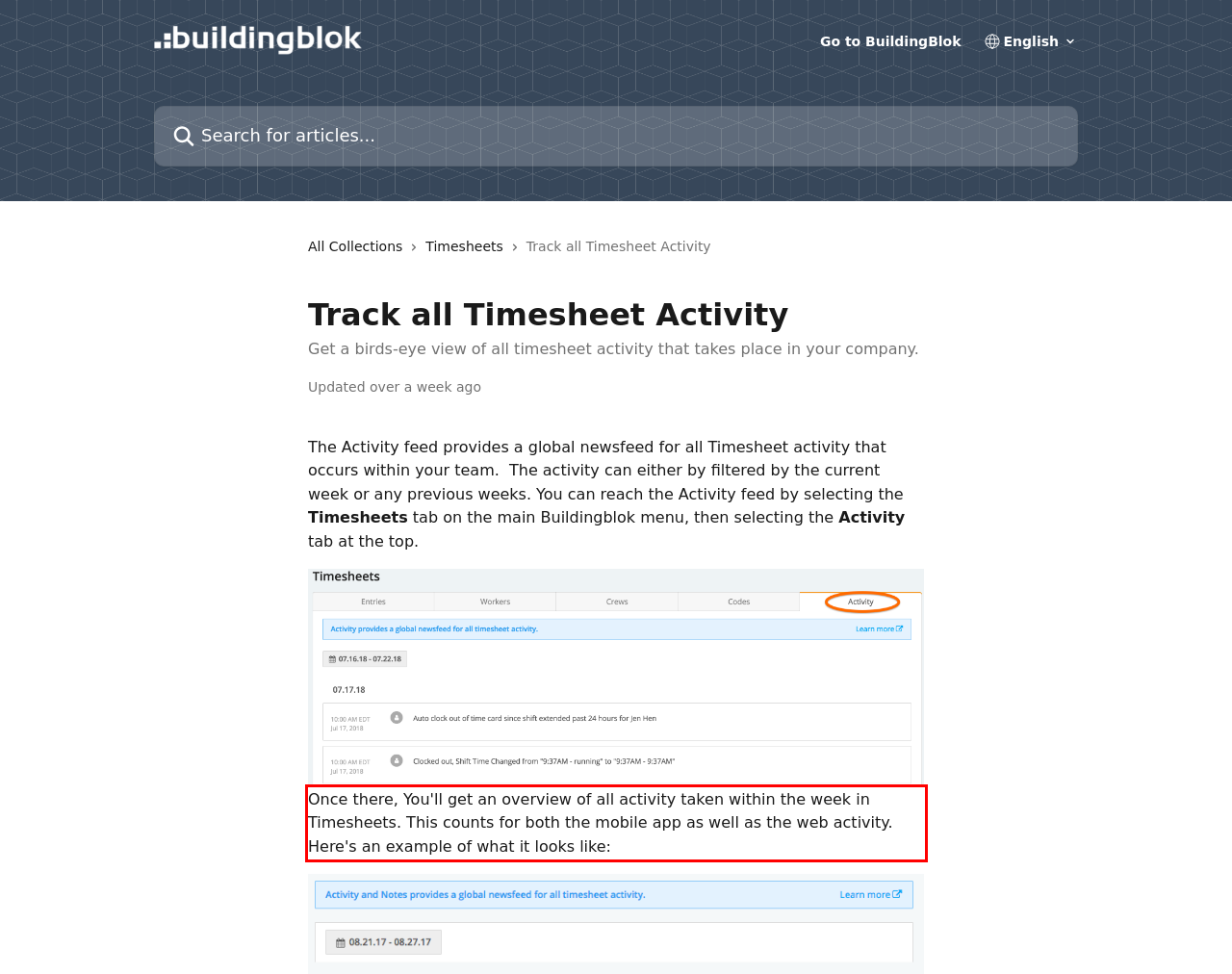Identify the text inside the red bounding box in the provided webpage screenshot and transcribe it.

Once there, You'll get an overview of all activity taken within the week in Timesheets. This counts for both the mobile app as well as the web activity. Here's an example of what it looks like: